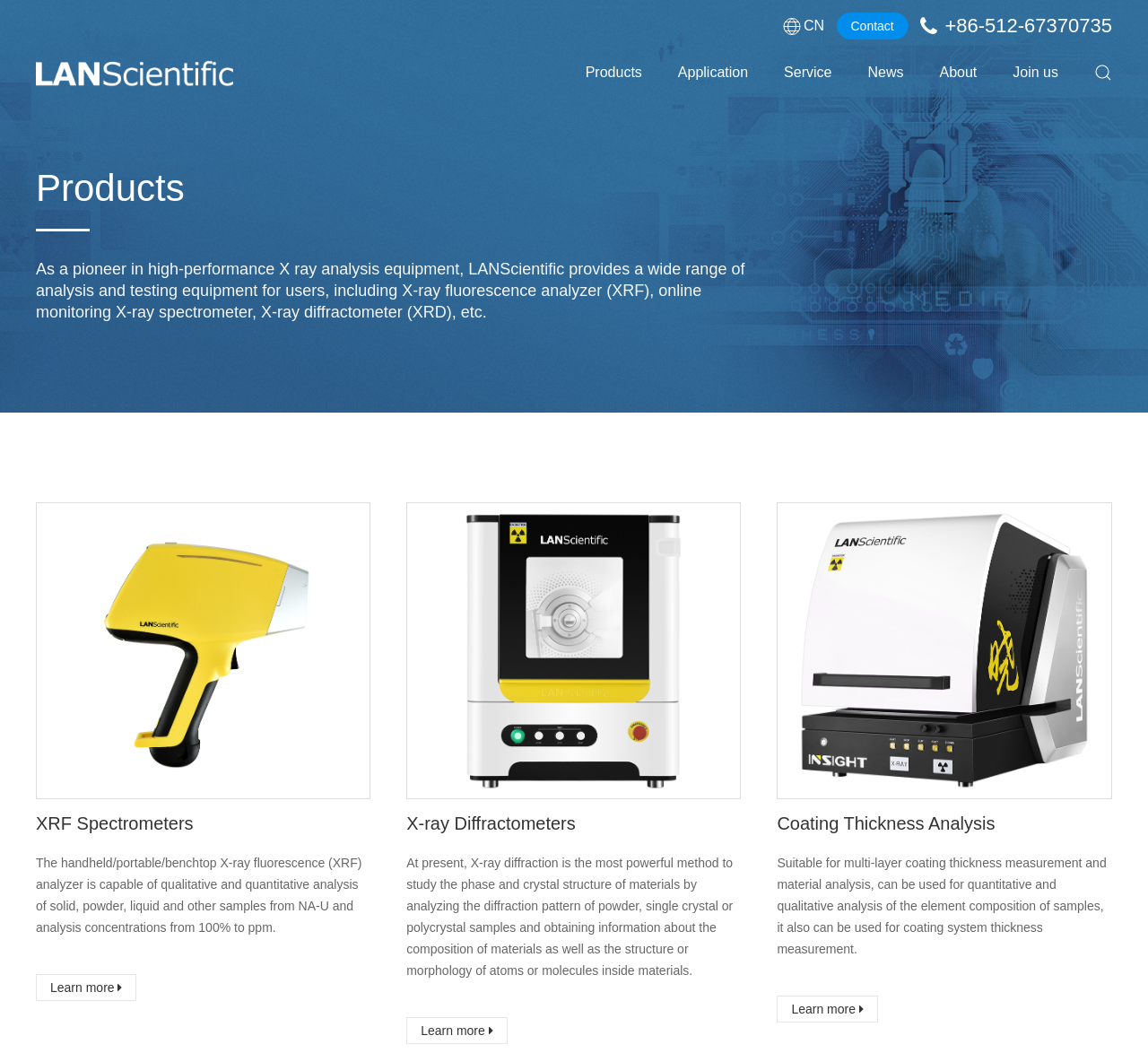What is the function of coating thickness analysis?
From the image, respond with a single word or phrase.

Measure coating thickness and analyze material